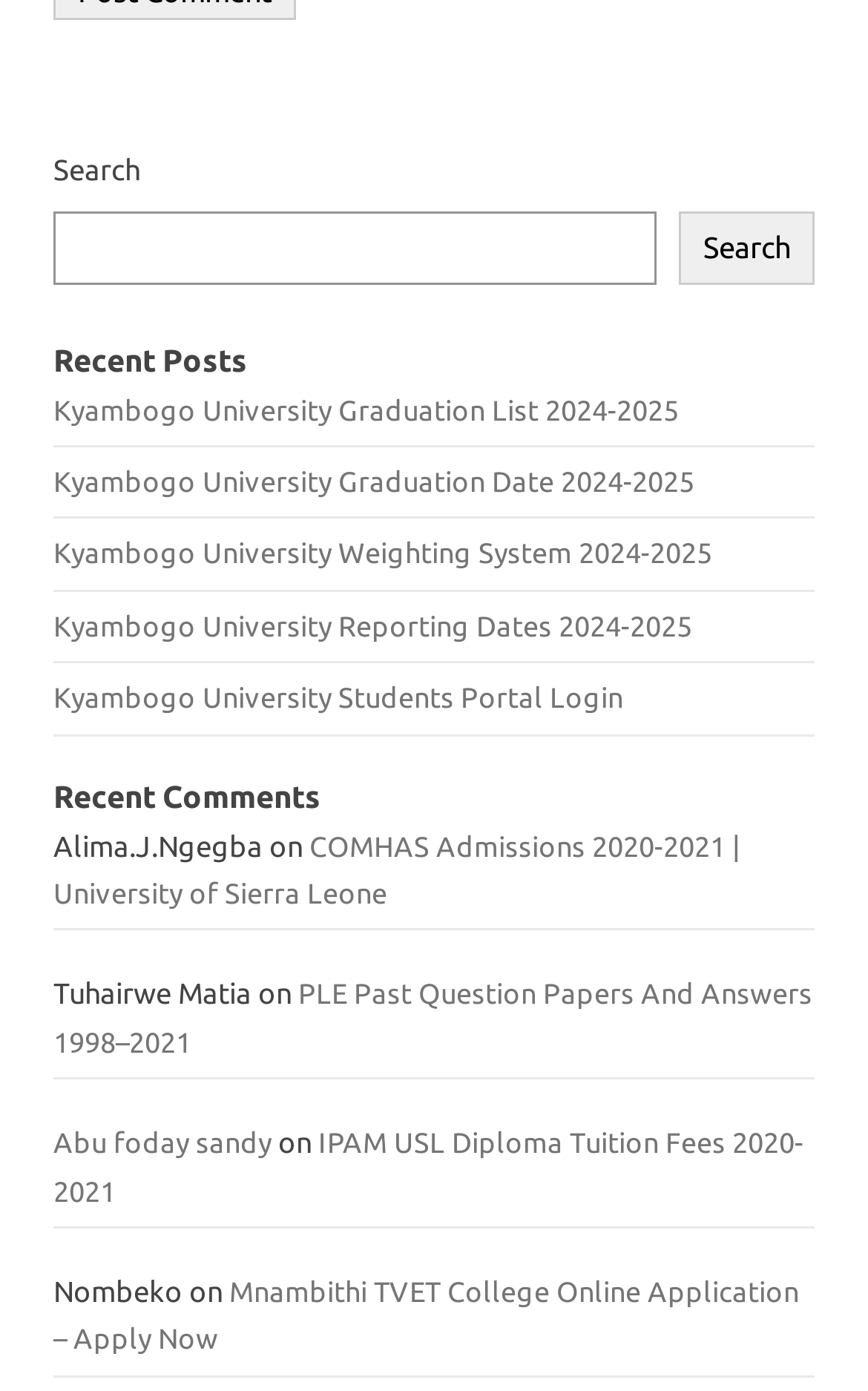Please find the bounding box coordinates of the section that needs to be clicked to achieve this instruction: "Click on Recent Posts".

[0.062, 0.247, 0.938, 0.27]